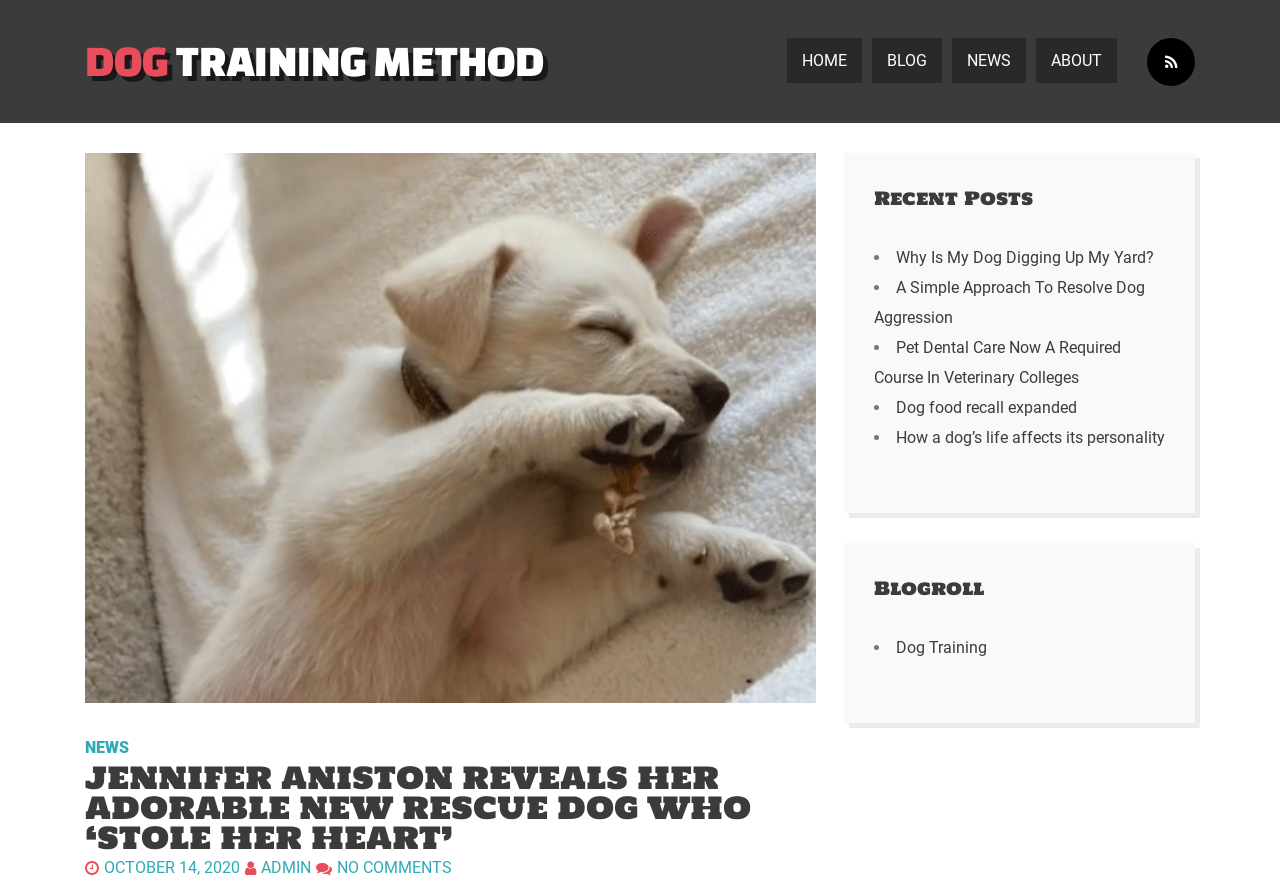Identify the bounding box for the described UI element. Provide the coordinates in (top-left x, top-left y, bottom-right x, bottom-right y) format with values ranging from 0 to 1: Dog Training

[0.7, 0.729, 0.771, 0.751]